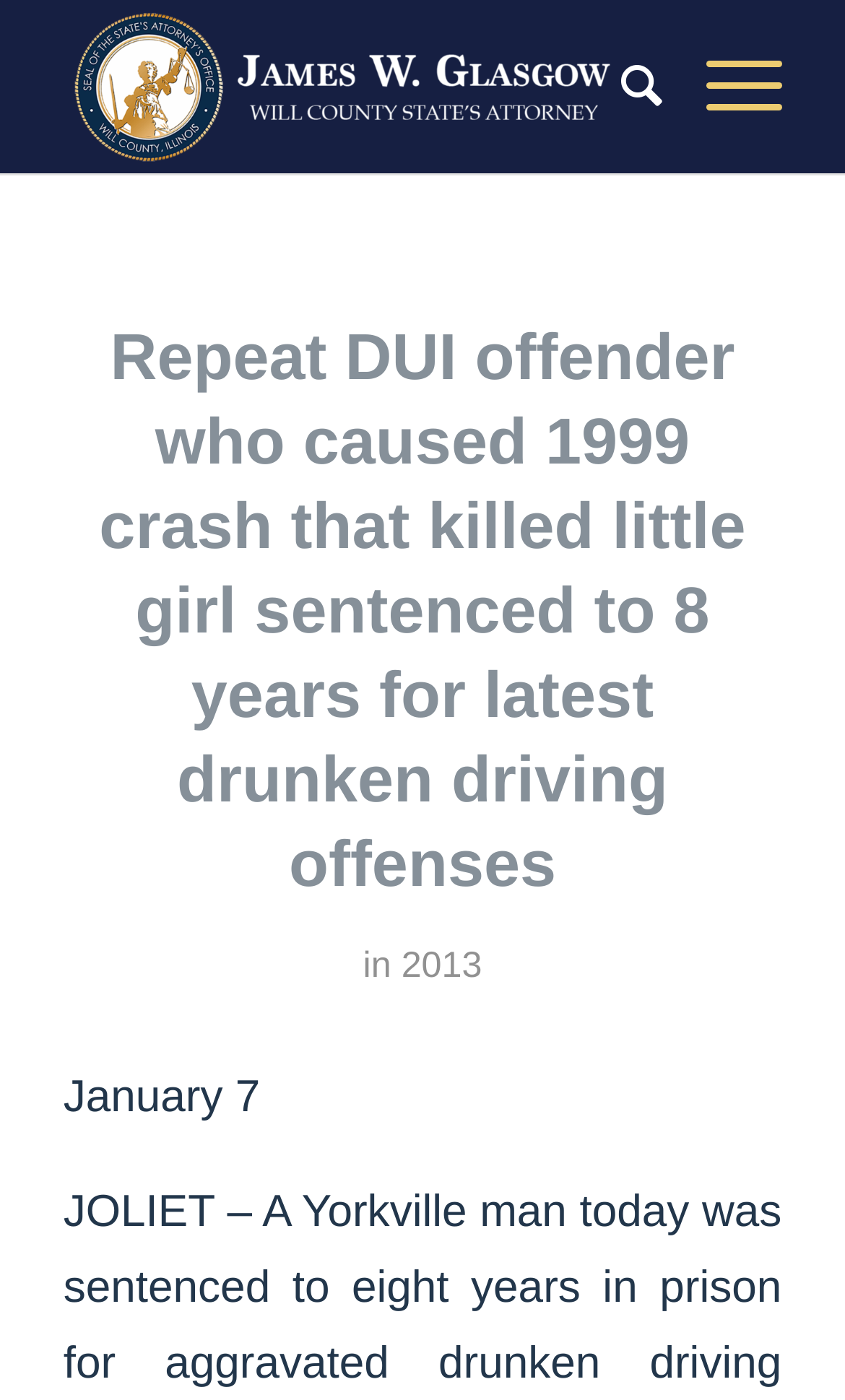Please answer the following question using a single word or phrase: 
What is the year of the previous crash?

1999